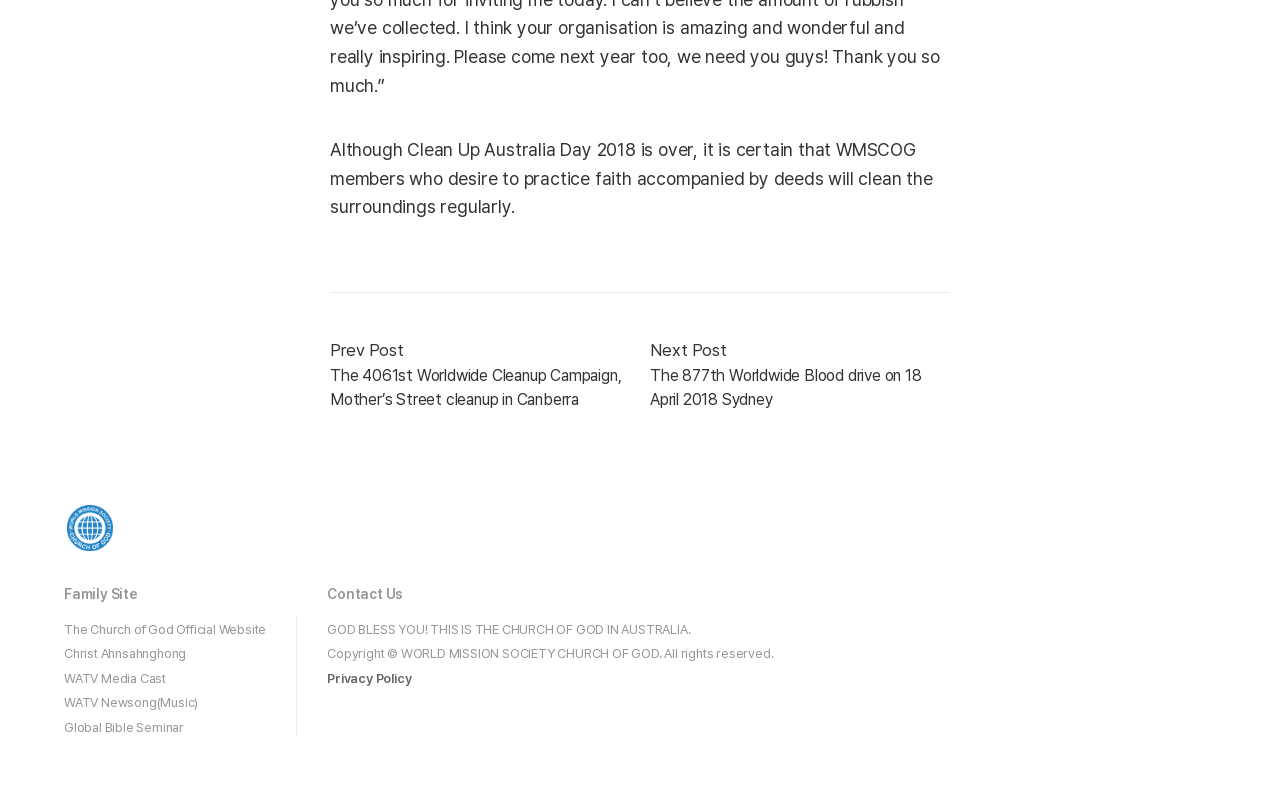Specify the bounding box coordinates of the element's region that should be clicked to achieve the following instruction: "Read the previous post". The bounding box coordinates consist of four float numbers between 0 and 1, in the format [left, top, right, bottom].

[0.258, 0.427, 0.316, 0.452]